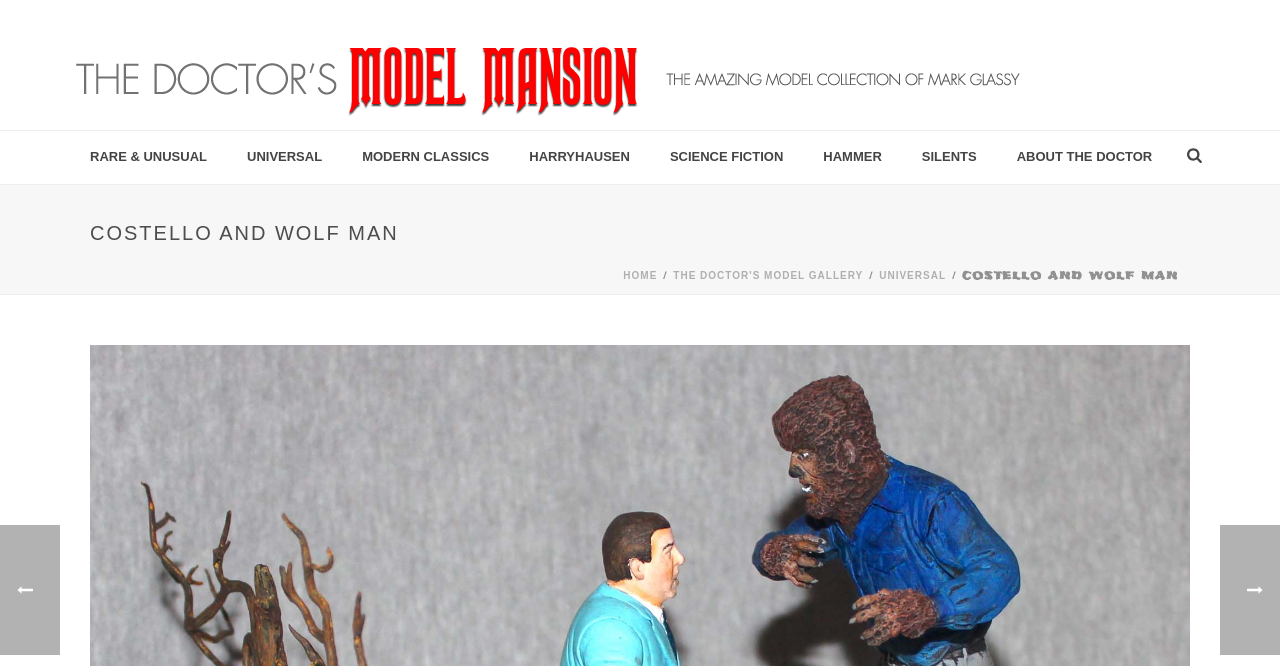What categories are available on this webpage?
Refer to the image and provide a concise answer in one word or phrase.

RARE & UNUSUAL, UNIVERSAL, etc.